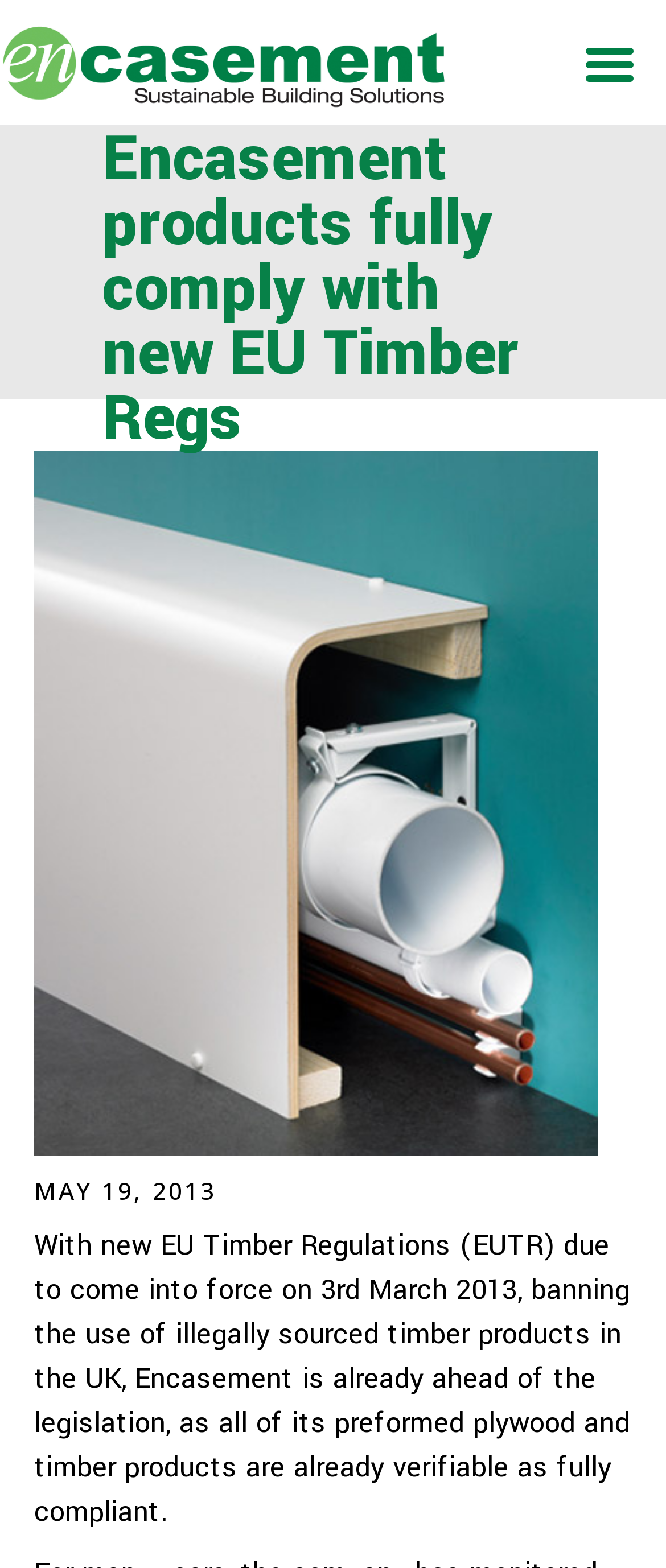Please reply to the following question with a single word or a short phrase:
What type of products does Encasement offer?

Pipe boxing and column casings